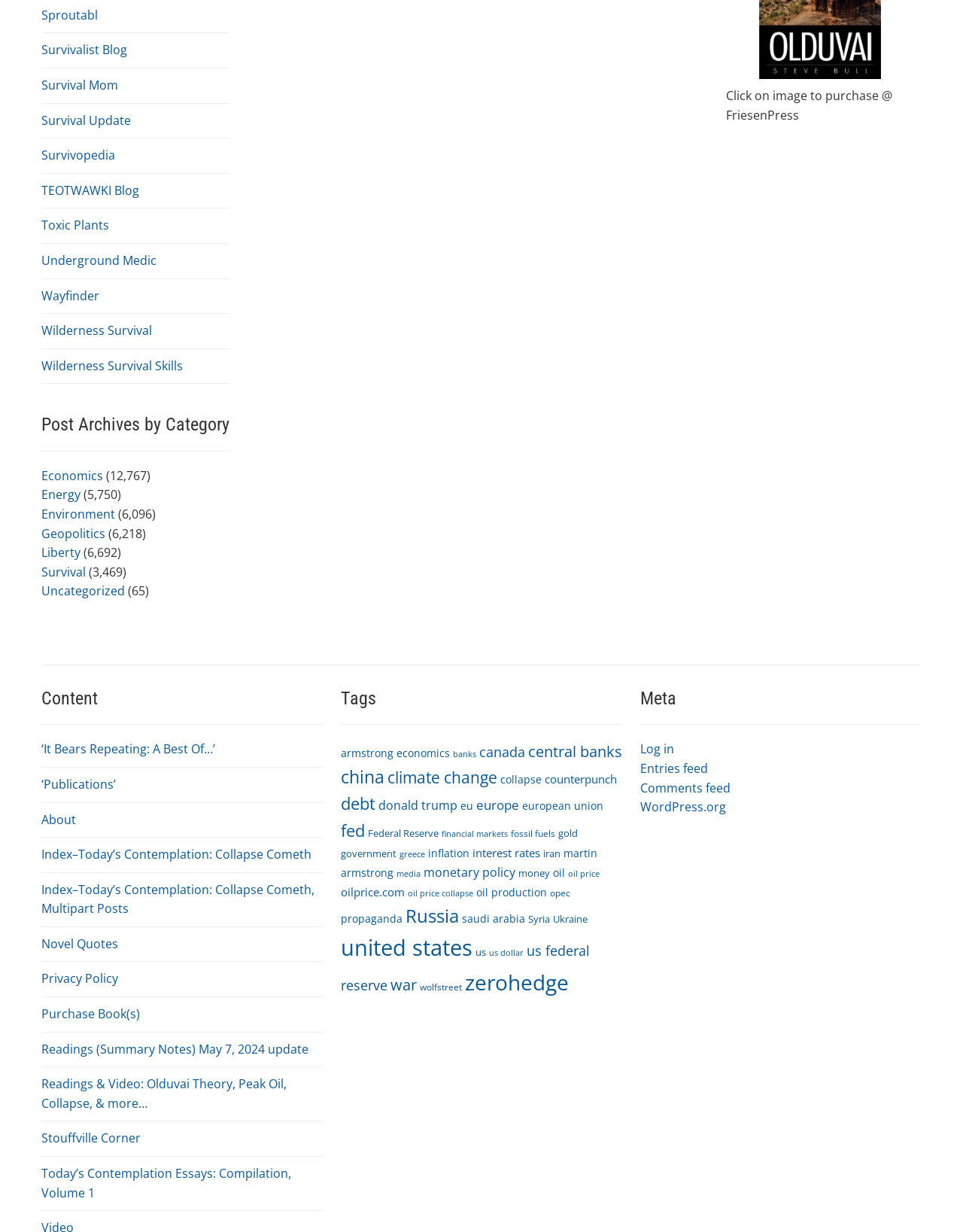Examine the image and give a thorough answer to the following question:
What is the category below 'china' in the 'Tags' section?

I looked at the 'Tags' section and found that the category below 'china' is 'climate change'.